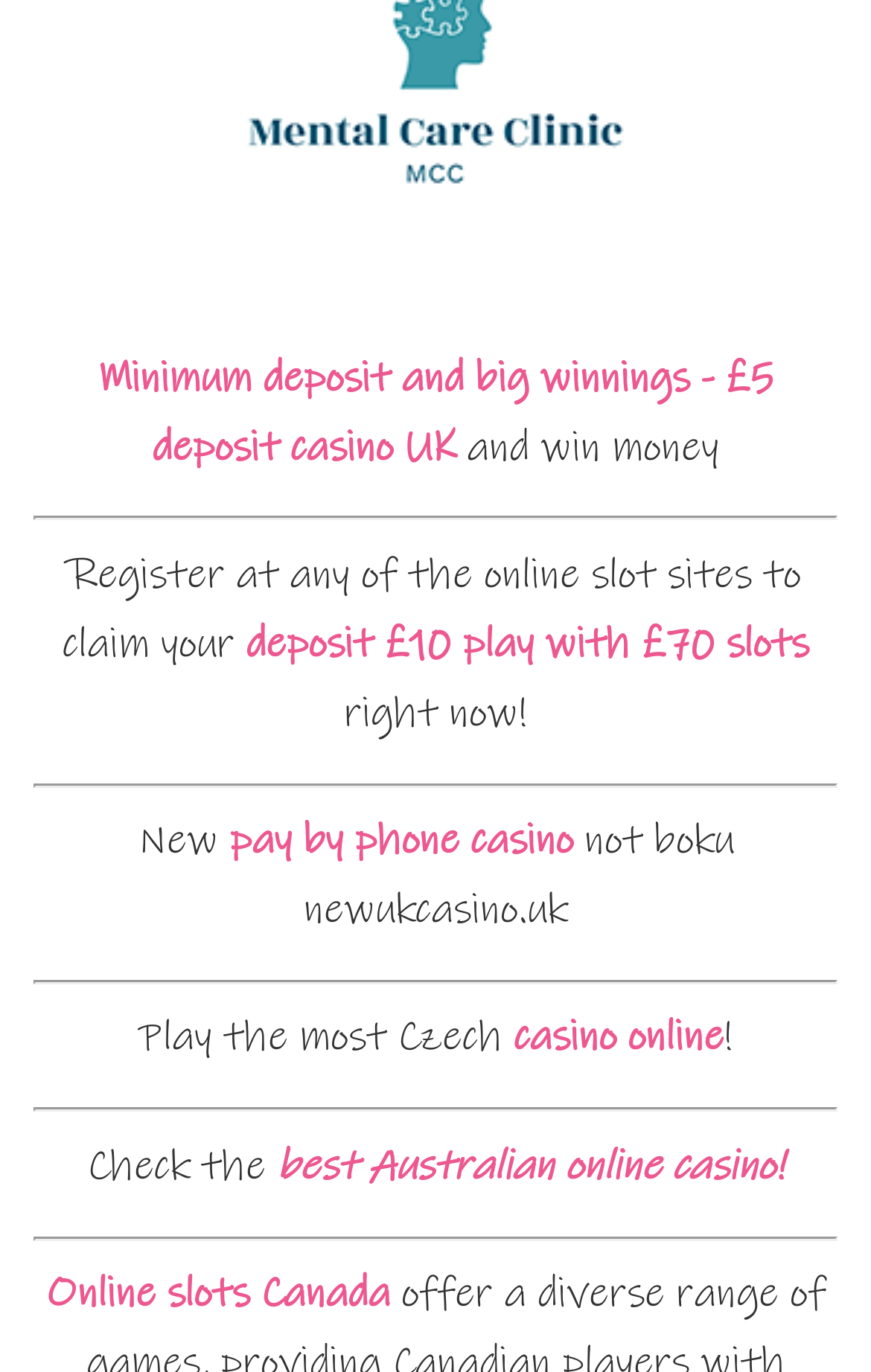Using floating point numbers between 0 and 1, provide the bounding box coordinates in the format (top-left x, top-left y, bottom-right x, bottom-right y). Locate the UI element described here: casino online

[0.59, 0.737, 0.831, 0.775]